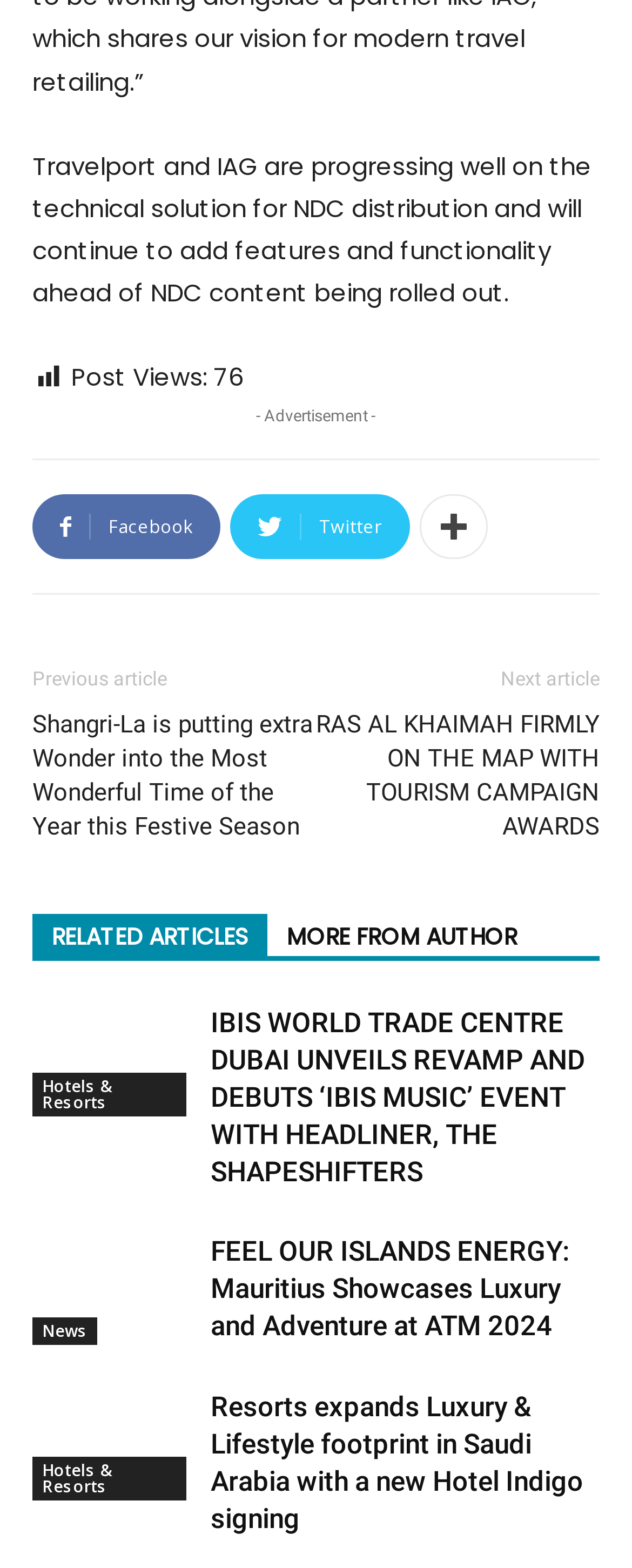Please provide a comprehensive answer to the question below using the information from the image: How many images are on the webpage?

I counted the number of image elements on the webpage and found three of them, each associated with a different article.